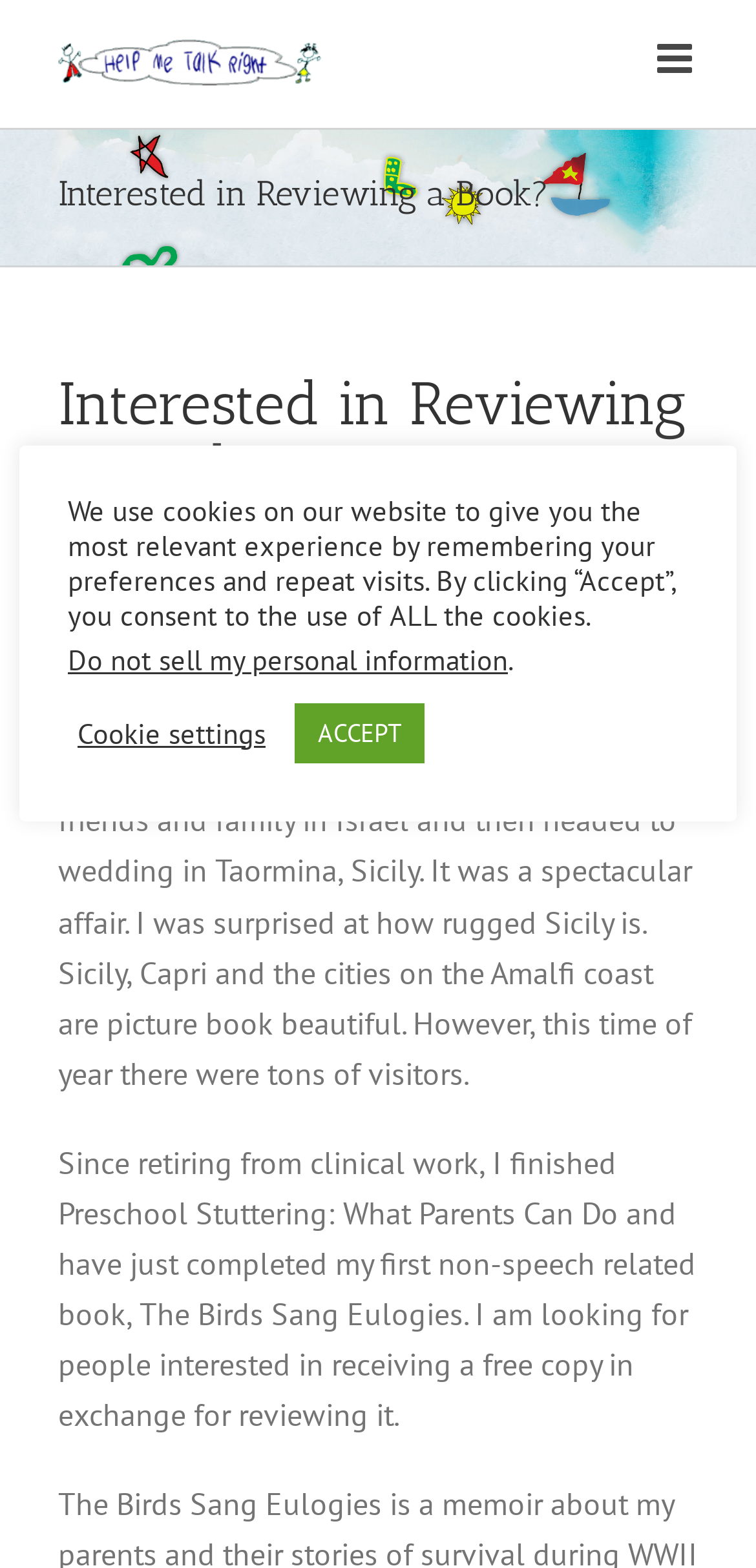Identify and provide the text of the main header on the webpage.

Interested in Reviewing a Book?